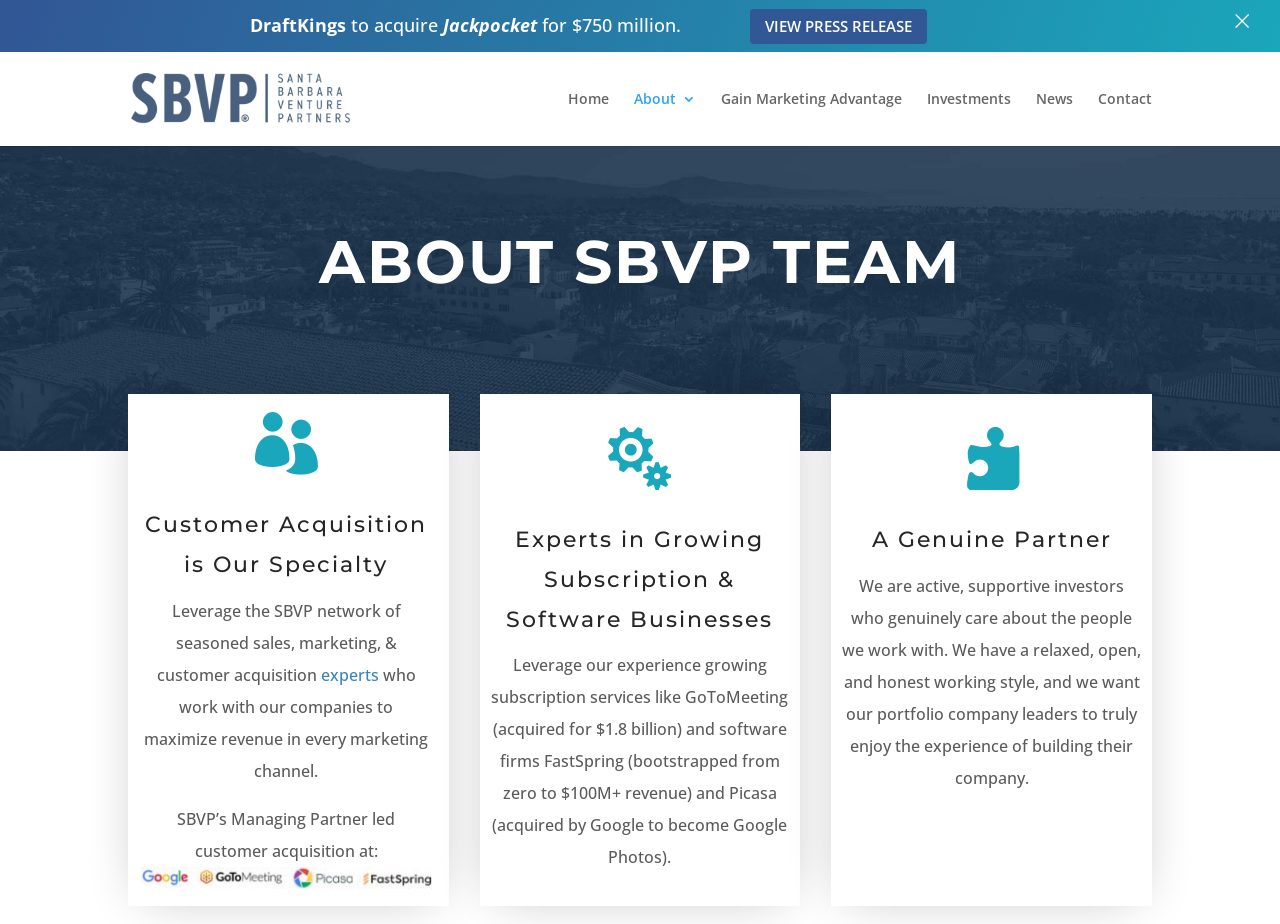What is the name of the company that was acquired for $1.8 billion?
Please respond to the question with a detailed and thorough explanation.

I found the answer by reading the text on the webpage, which mentions that SBVP's Managing Partner led customer acquisition at GoToMeeting, which was acquired for $1.8 billion.